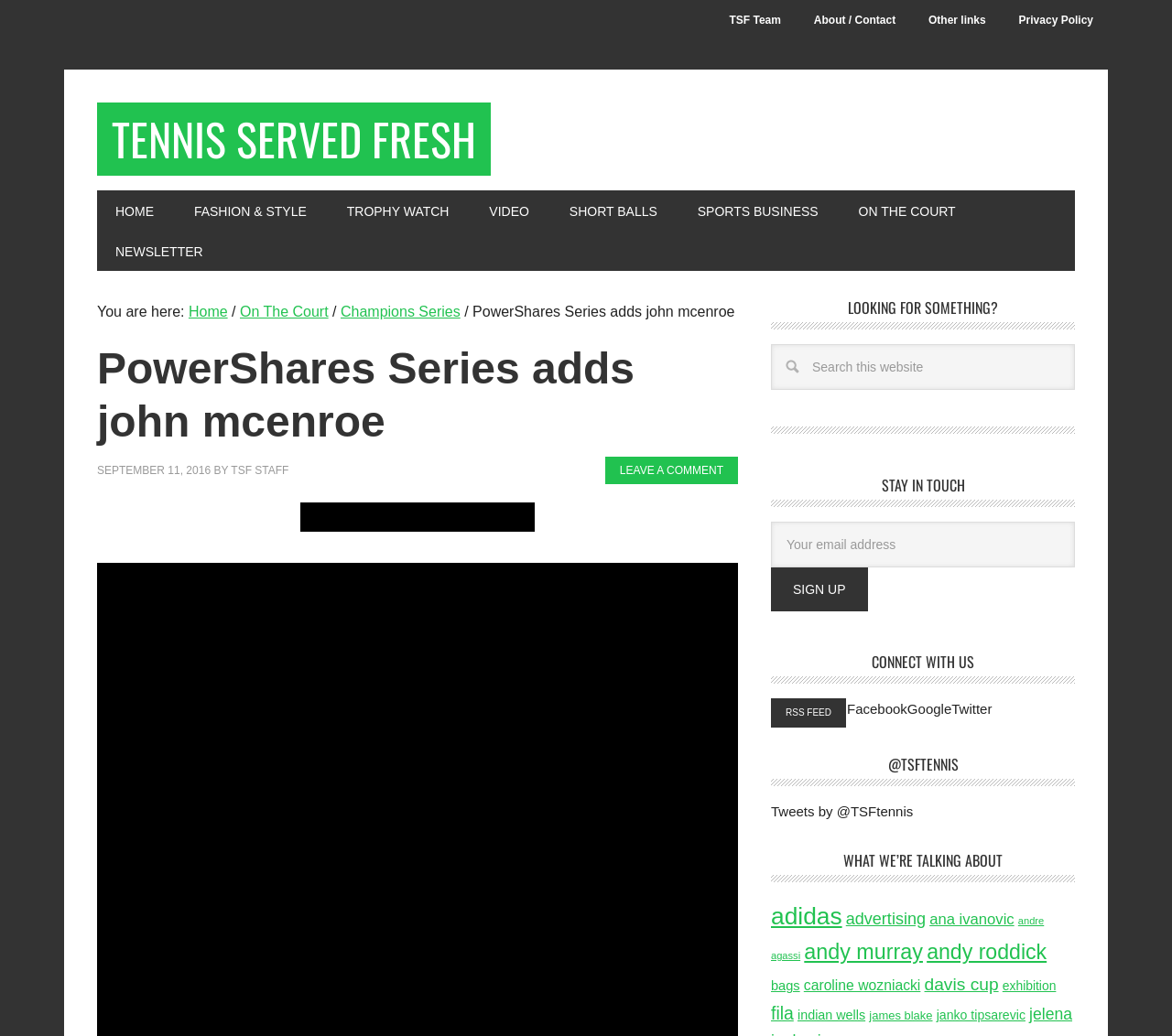Provide a brief response in the form of a single word or phrase:
What is the name of the section that says 'LOOKING FOR SOMETHING?'

Search